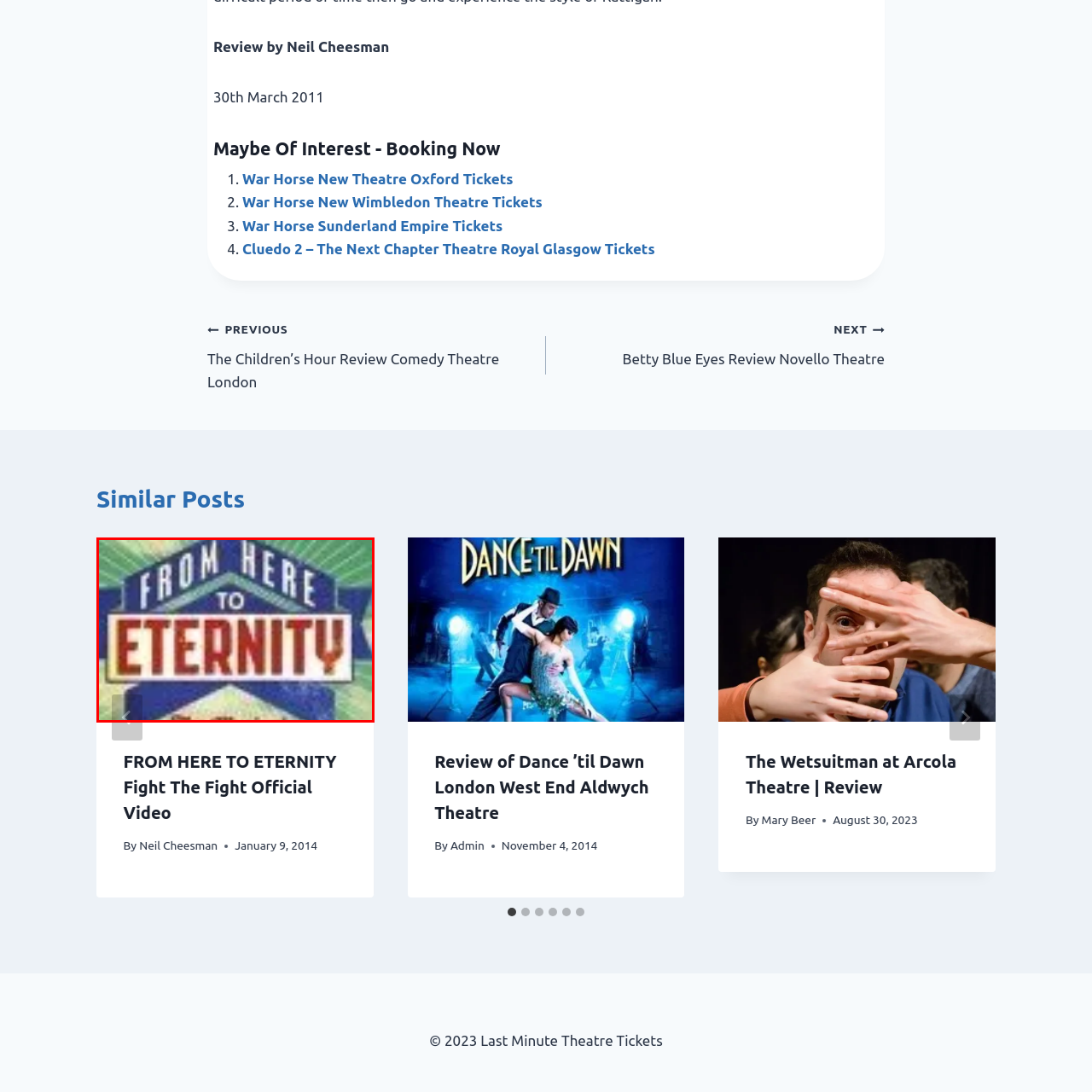Describe in detail the image that is highlighted by the red bounding box.

The image features a vibrant and stylized graphic for the musical titled "From Here to Eternity." The design prominently displays the title in bold, red letters against a backdrop of blue and green rays, creating a dynamic visual effect. The text is set within a banner-like structure, emphasizing the title's importance and drawing the viewer's attention. Below the main title, there is likely additional text or an artistic element that further enhances the overall presentation of the show. This image is part of a review or promotional content related to the musical, reflecting its theatrical theme and artistic presentation.